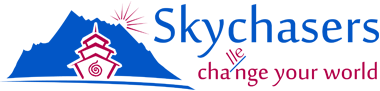What type of building is illustrated in the logo?
Use the screenshot to answer the question with a single word or phrase.

traditional Nepali